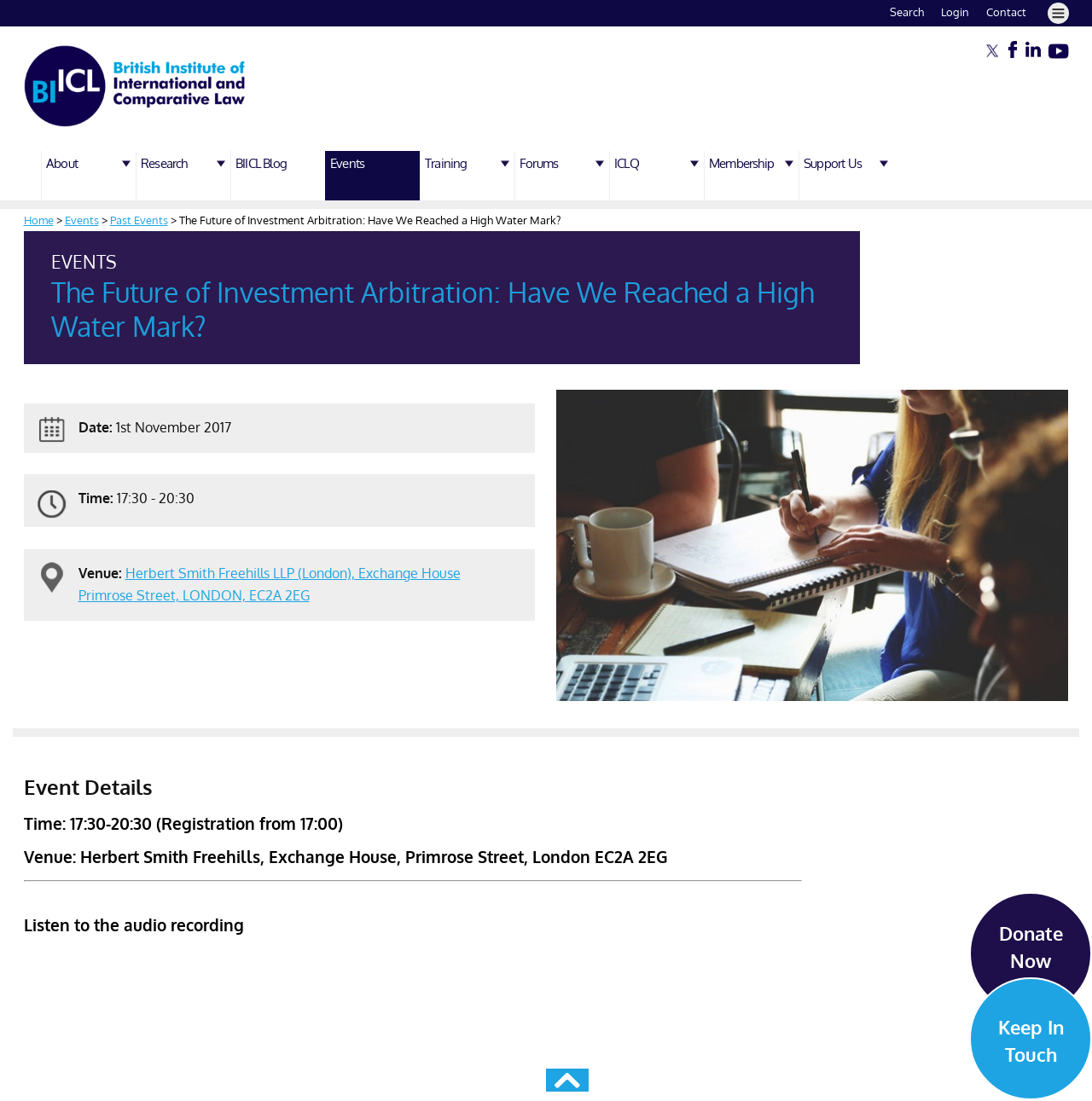Please indicate the bounding box coordinates for the clickable area to complete the following task: "Go to home page". The coordinates should be specified as four float numbers between 0 and 1, i.e., [left, top, right, bottom].

None